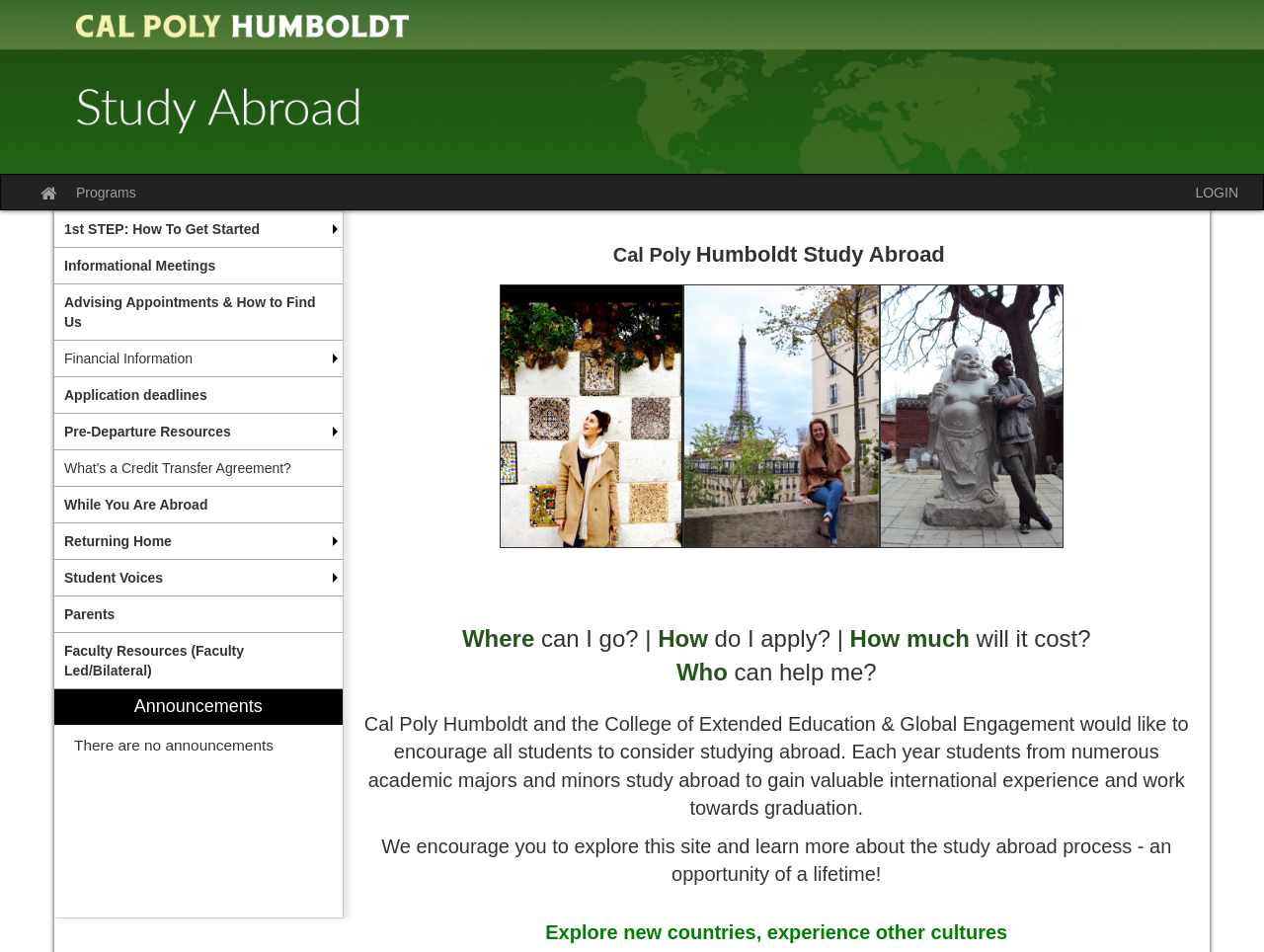Find the bounding box coordinates of the element to click in order to complete the given instruction: "Click on the 'Programs' link."

[0.052, 0.184, 0.115, 0.22]